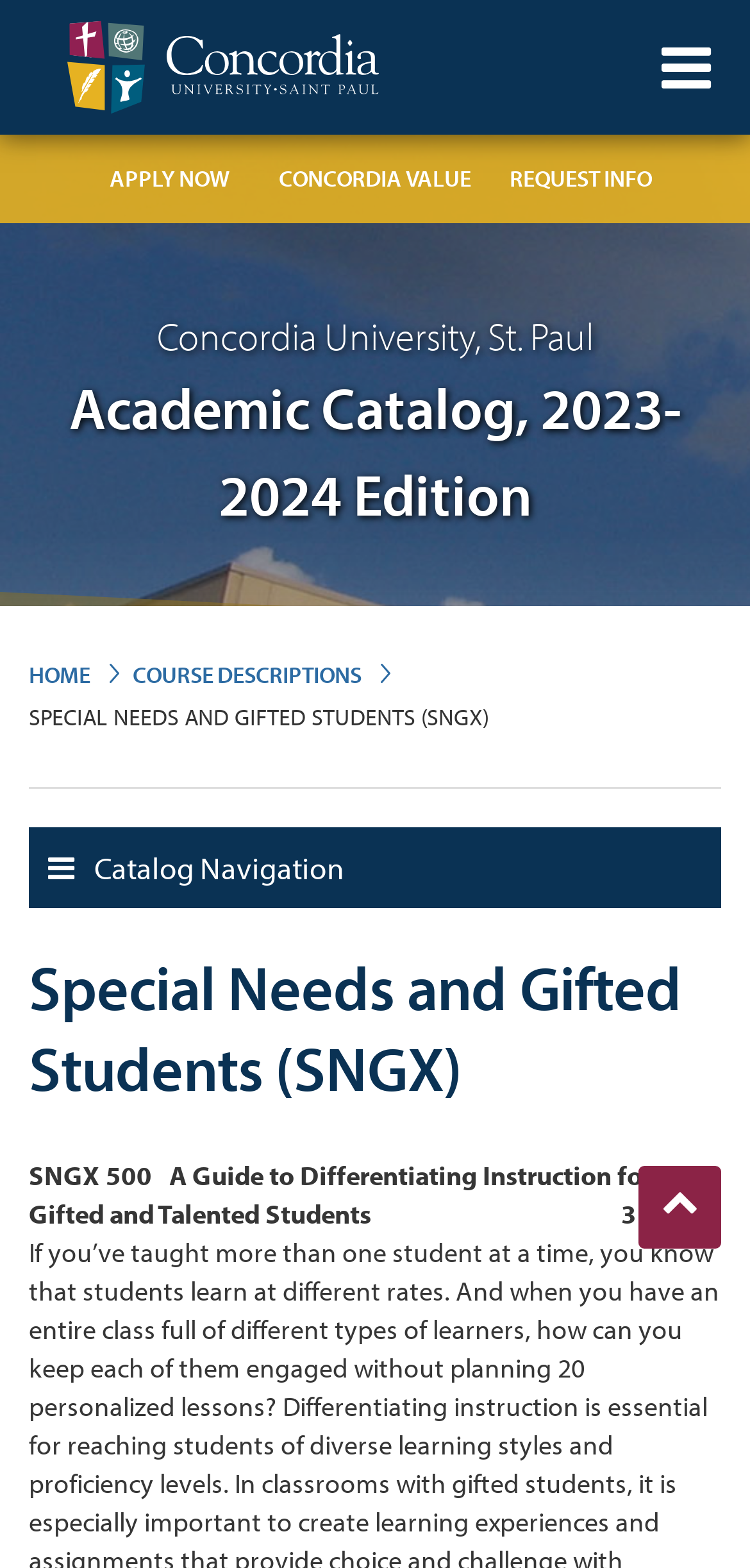Use a single word or phrase to answer the question: 
What is the credit value of the SNGX 500 course?

3 credits